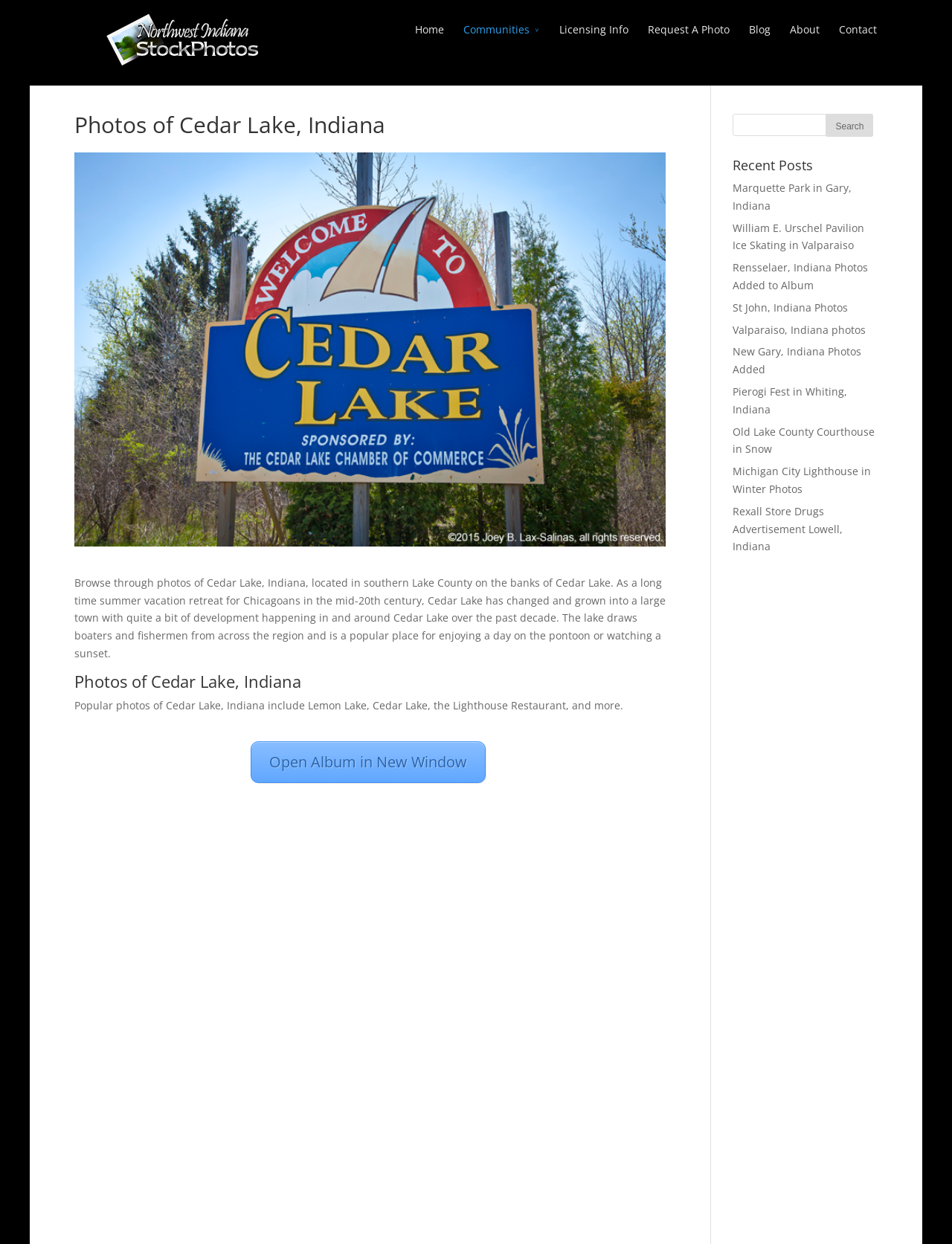What is the topic of the photos on this website?
Please provide an in-depth and detailed response to the question.

The website's title and description indicate that the photos are of Cedar Lake, Indiana, and the images and text on the page also suggest this.